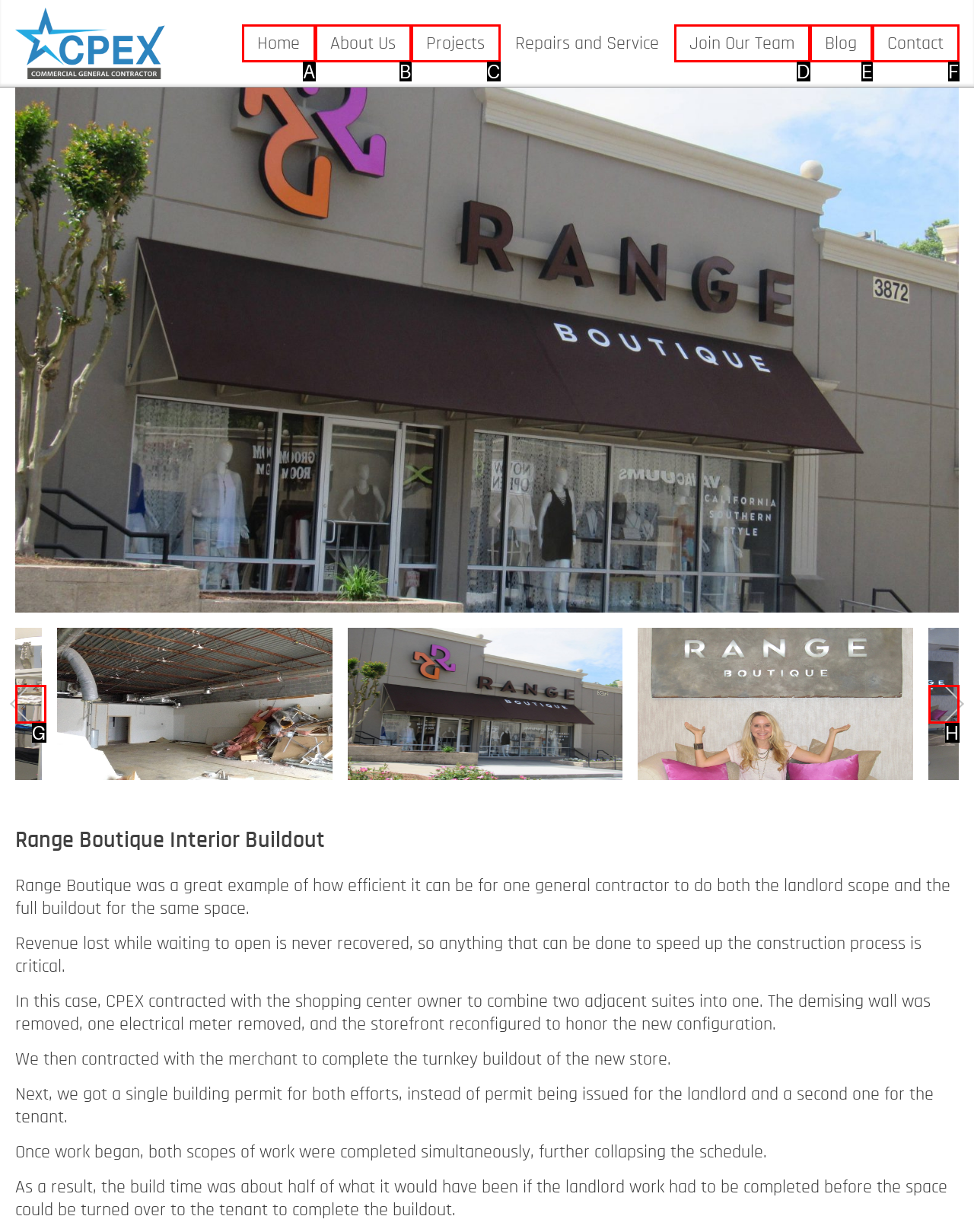Identify the appropriate lettered option to execute the following task: Click the 'Previous' button
Respond with the letter of the selected choice.

G